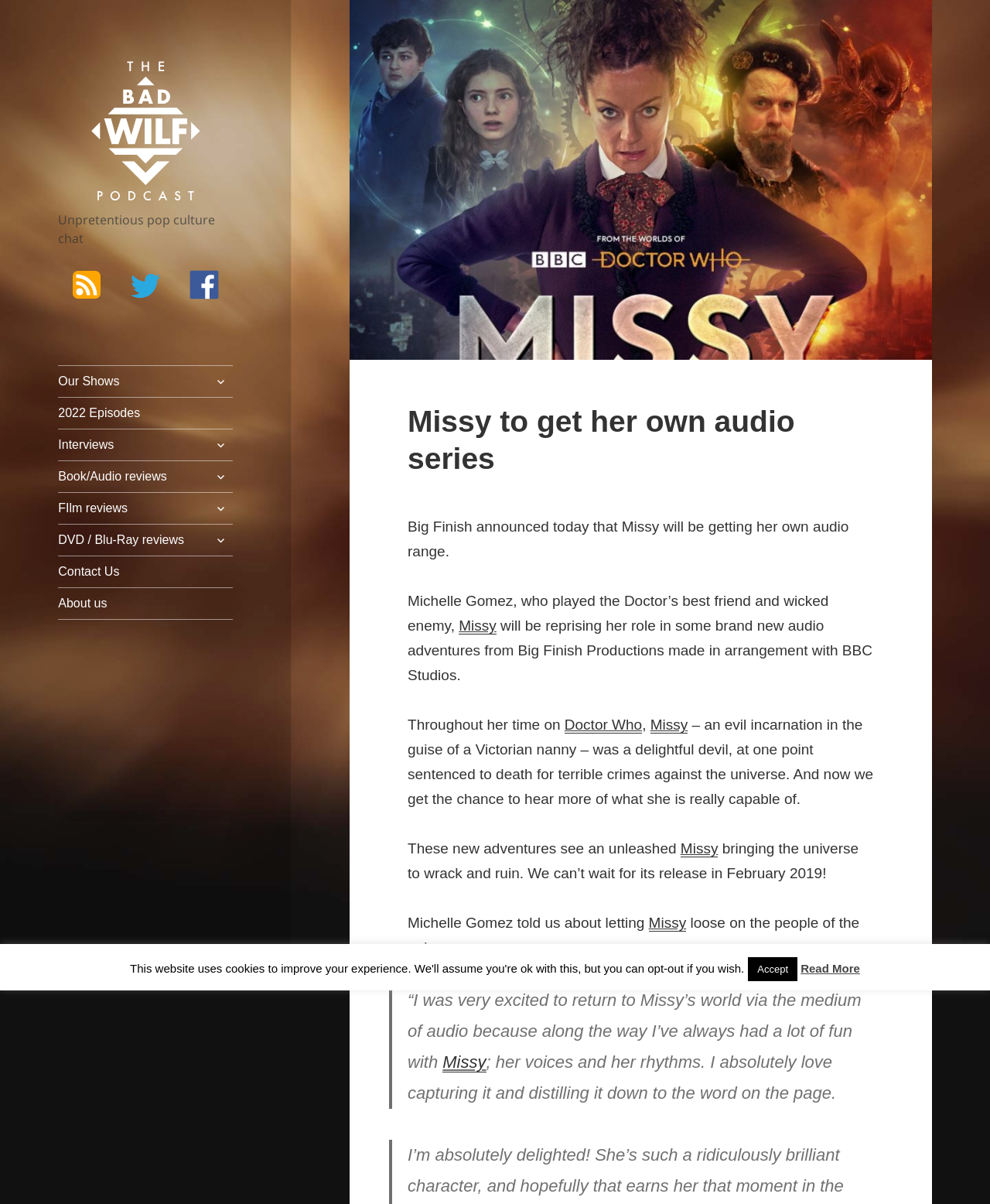What is the name of the character that Michelle Gomez played in Doctor Who? From the image, respond with a single word or brief phrase.

Missy